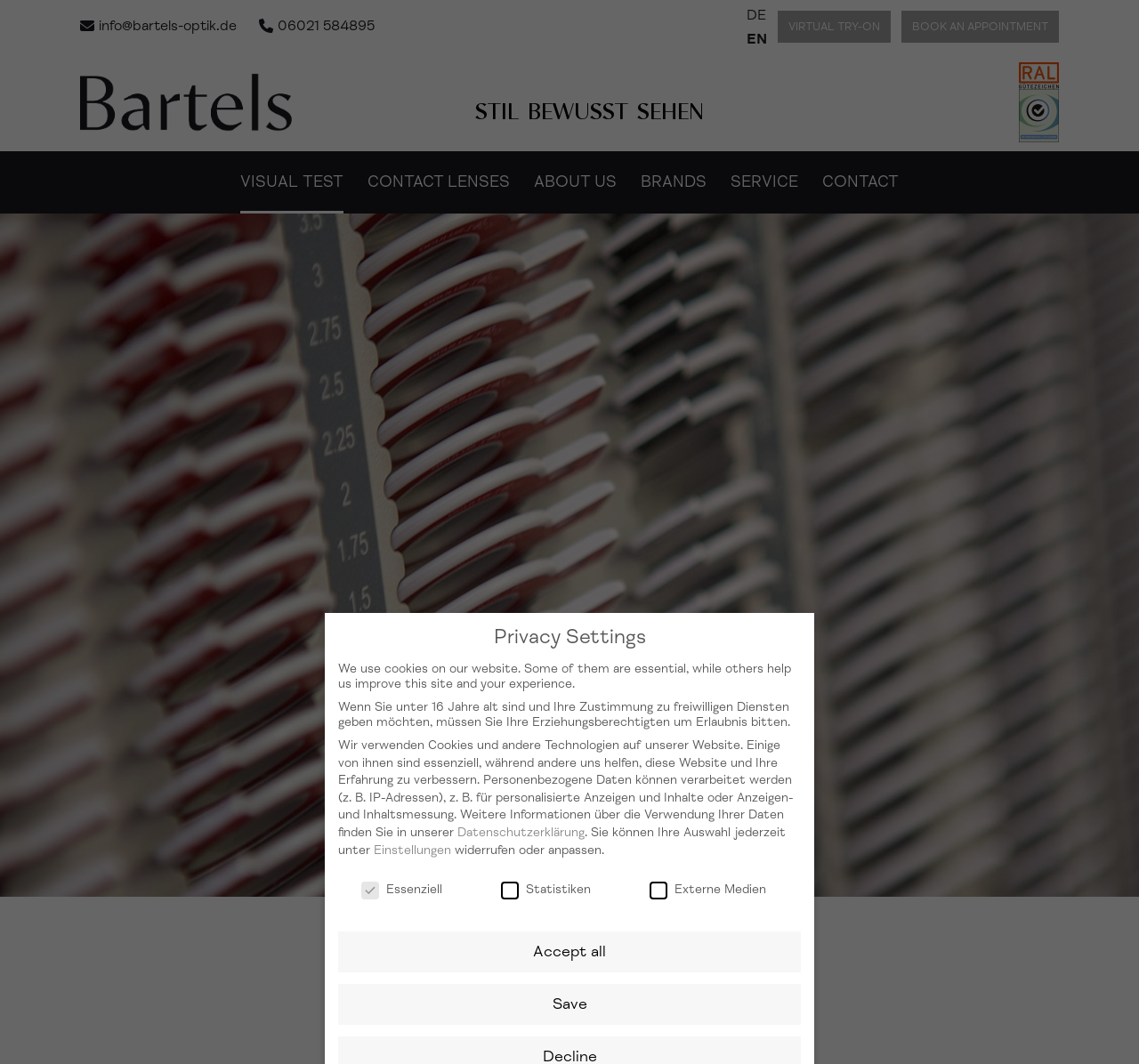Describe every aspect of the webpage in a detailed manner.

The webpage is about Christian Bartels Optik, an optician's website. At the top left, there is a logo of Christian Bartels Optik, accompanied by a link to the website's email address and phone number. To the right of the logo, there are links to switch between German and English languages. 

Below the logo, there is a heading "STIL BEWUSST SEHEN" (which translates to "STYLISH AWARE VISION" in English). On the right side of the heading, there is an image. 

The main navigation menu is located below the heading, with links to "VISUAL TEST", "CONTACT LENSES", "ABOUT US", "BRANDS", "SERVICE", and "CONTACT". 

At the bottom of the page, there is a section dedicated to privacy settings. It starts with a heading "PERFECT VISION WITH HEALTHY EYES" and explains that the website uses cookies. There are three paragraphs of text describing how the website uses cookies and how users can control their data. 

Below the text, there are three checkboxes for "Essenziell" (essential), "Statistiken" (statistics), and "Externe Medien" (external media), allowing users to customize their privacy settings. Two buttons, "Accept all" and "Save", are located at the bottom right of the page, with the "Save" button currently focused.